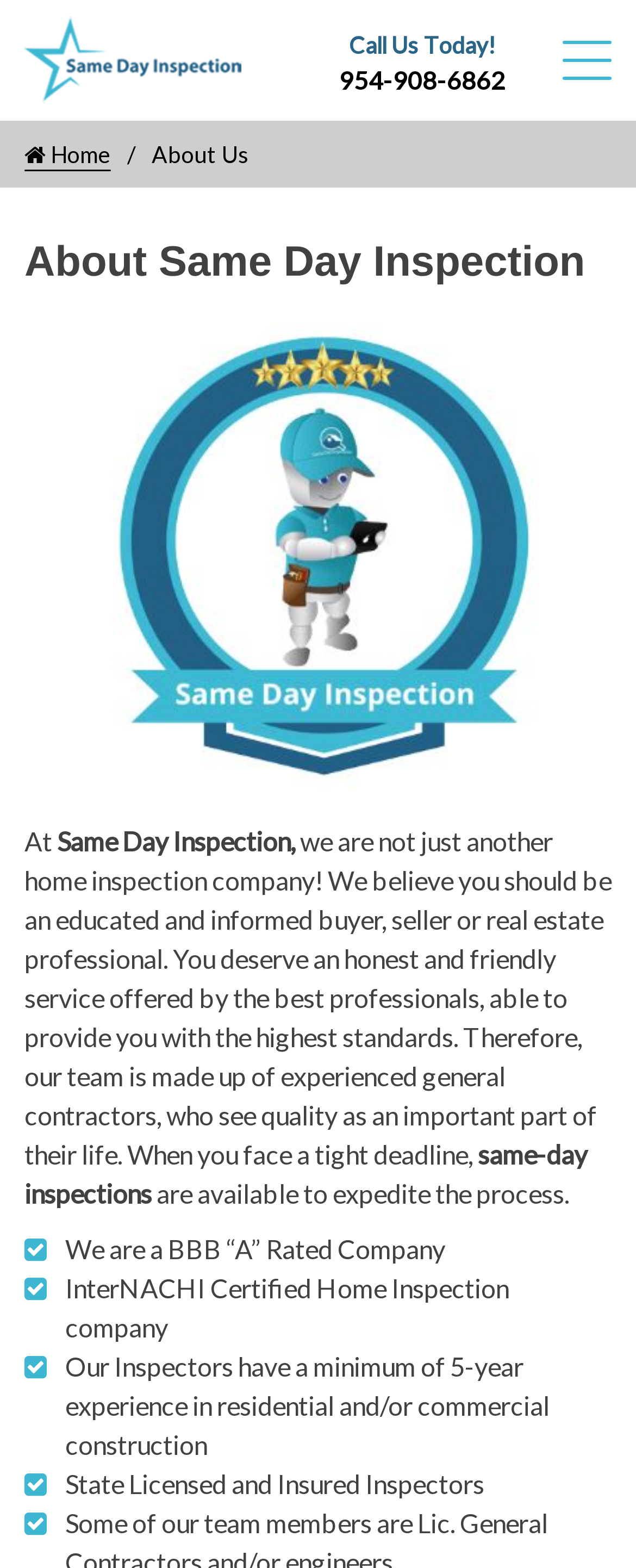What type of inspections are available?
Look at the image and respond with a single word or a short phrase.

Same-day inspections